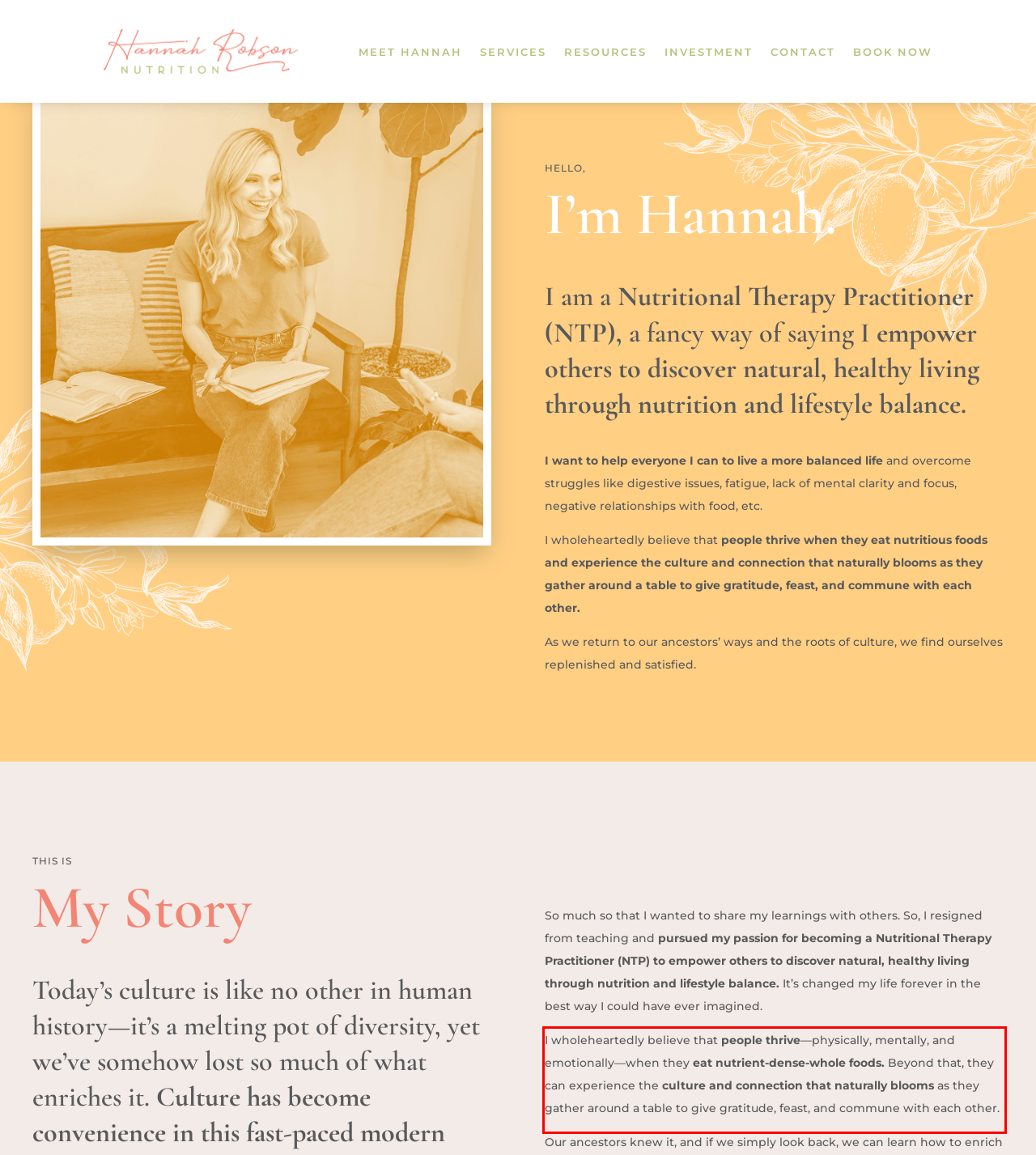Given a webpage screenshot with a red bounding box, perform OCR to read and deliver the text enclosed by the red bounding box.

I wholeheartedly believe that people thrive—physically, mentally, and emotionally—when they eat nutrient-dense-whole foods. Beyond that, they can experience the culture and connection that naturally blooms as they gather around a table to give gratitude, feast, and commune with each other.